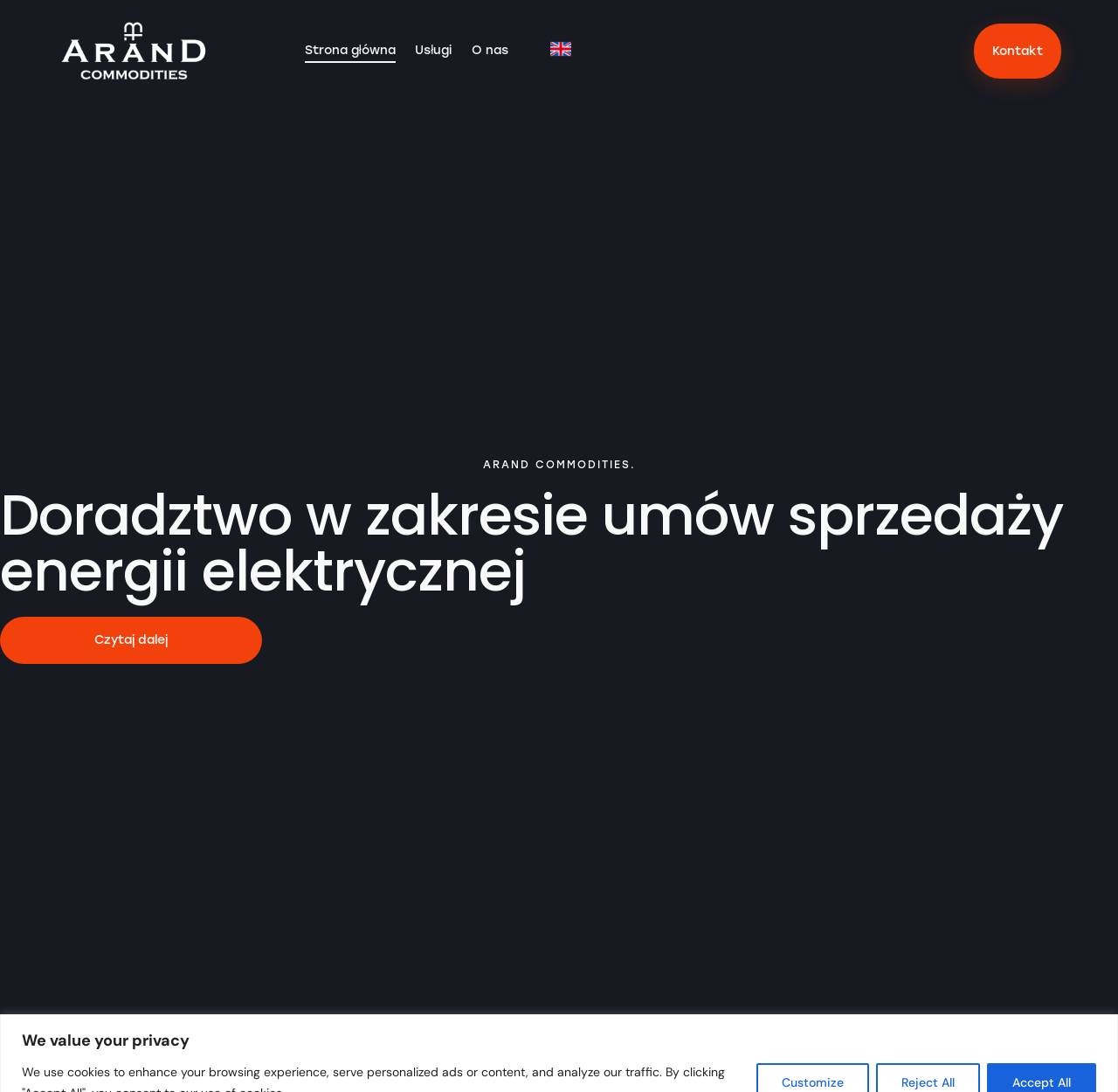Please analyze the image and give a detailed answer to the question:
How many main navigation links are there?

The main navigation links can be found in the top-center area of the webpage, where four link elements are located. These links are 'Strona główna', 'Usługi', 'O nas', and 'Kontakt', indicating that there are four main navigation links.